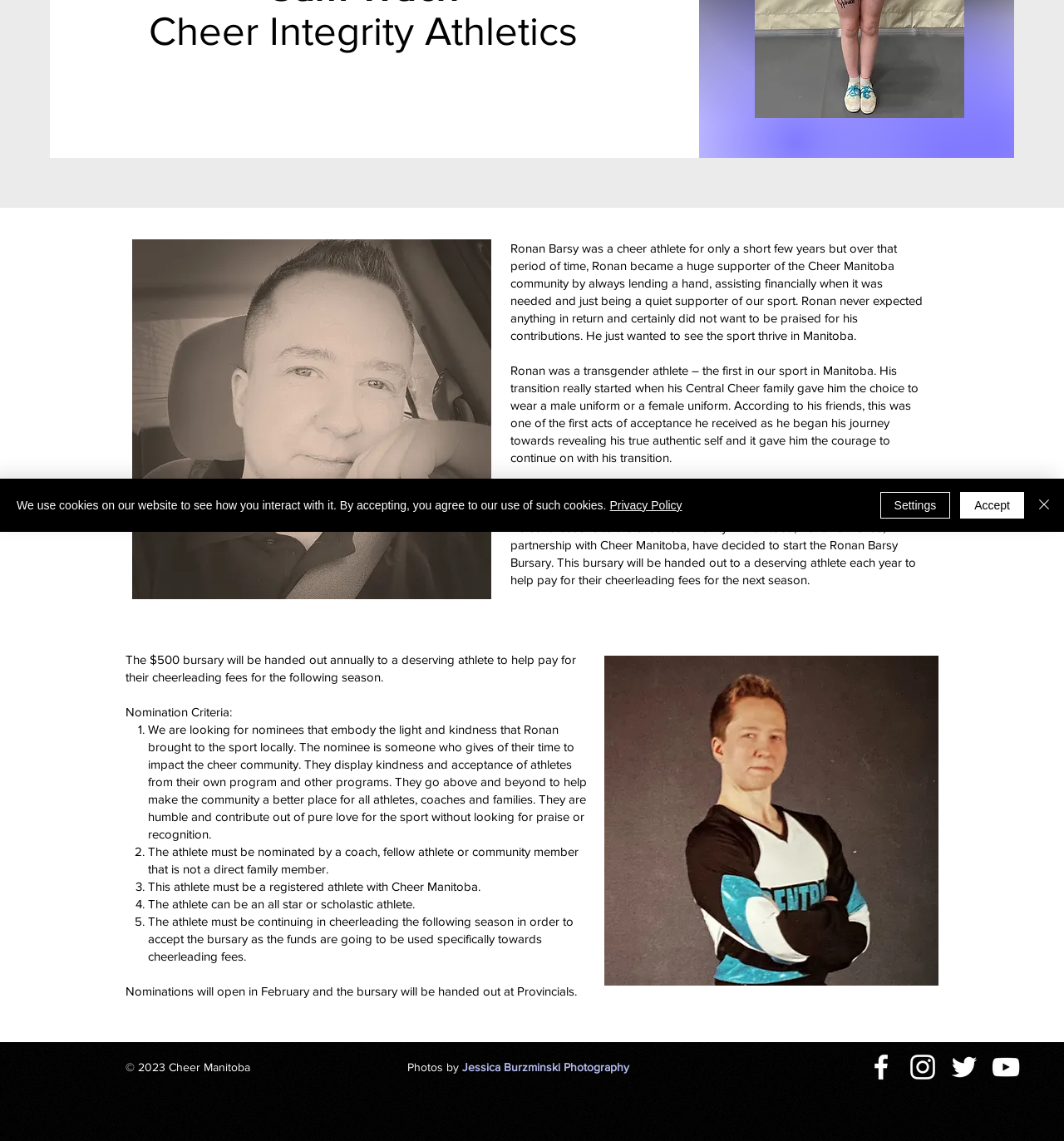Please find the bounding box for the following UI element description. Provide the coordinates in (top-left x, top-left y, bottom-right x, bottom-right y) format, with values between 0 and 1: WordPress

None